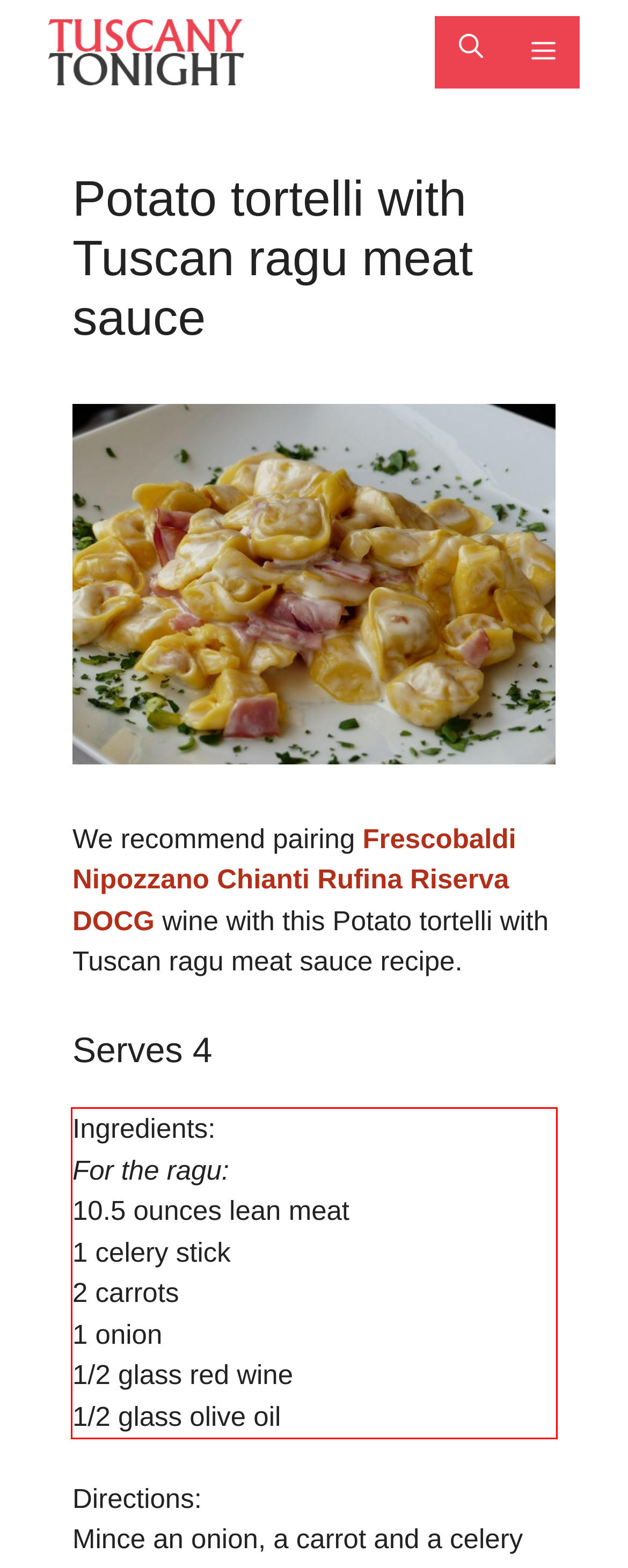You are given a screenshot of a webpage with a UI element highlighted by a red bounding box. Please perform OCR on the text content within this red bounding box.

Ingredients: For the ragu: 10.5 ounces lean meat 1 celery stick 2 carrots 1 onion 1/2 glass red wine 1/2 glass olive oil